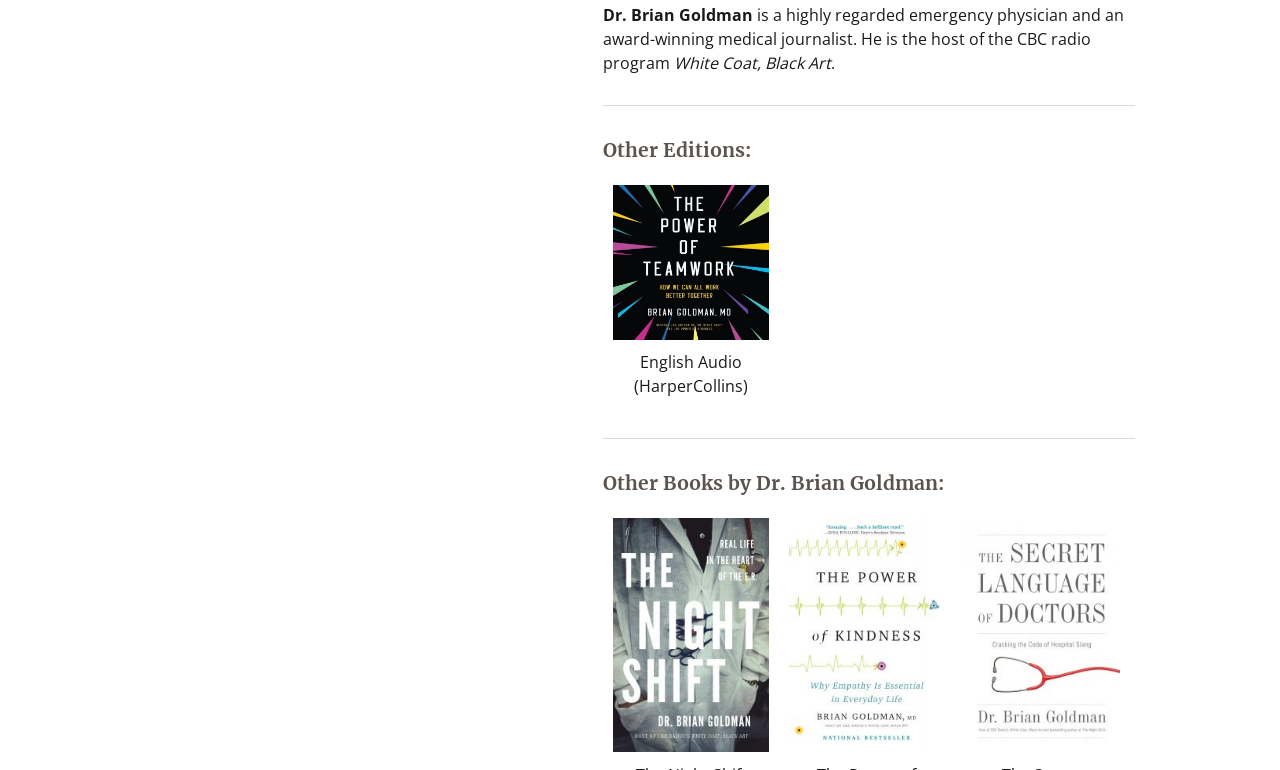Use a single word or phrase to answer the following:
What is the orientation of the separator above 'Other Editions'?

horizontal